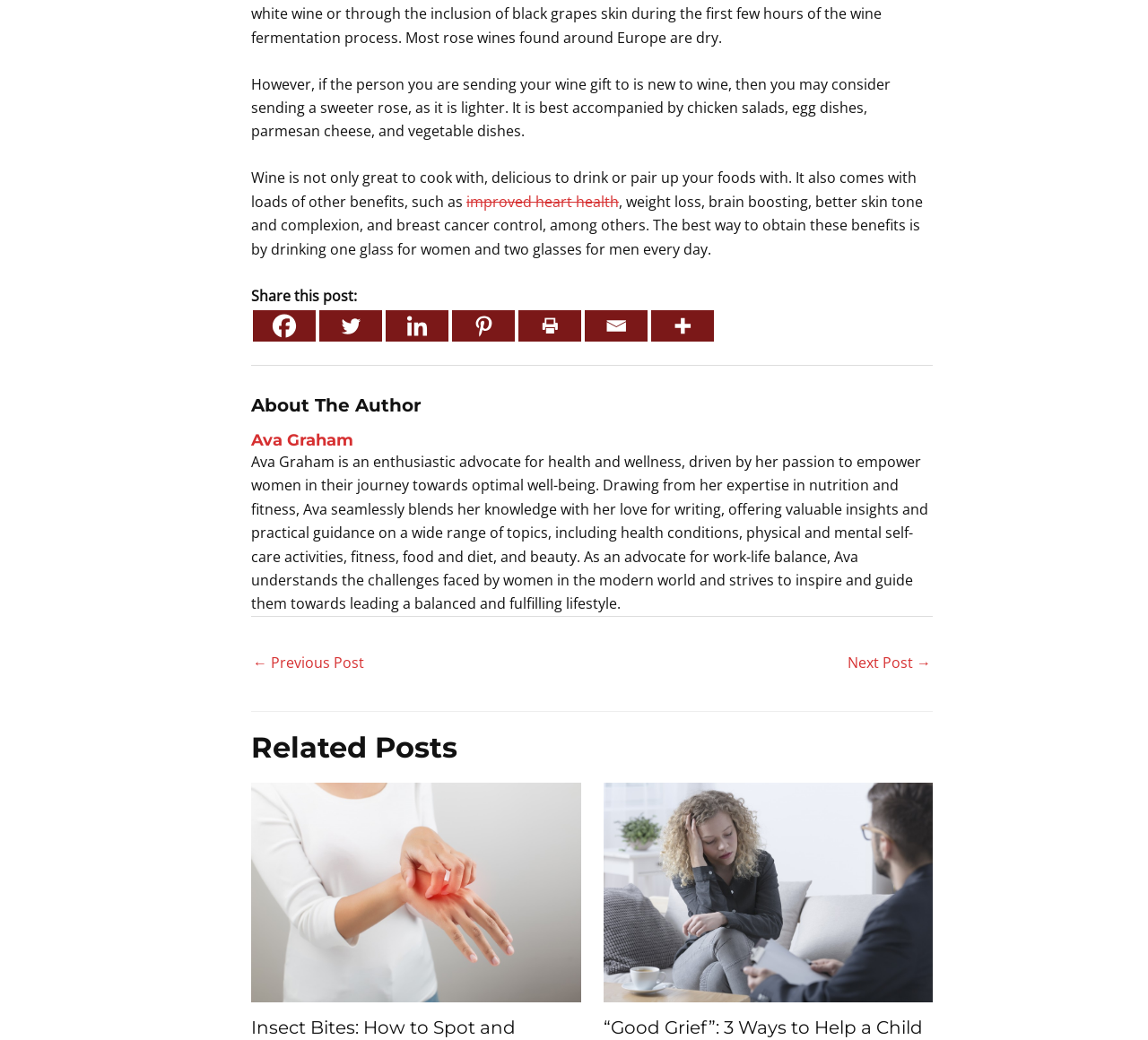Identify the bounding box for the given UI element using the description provided. Coordinates should be in the format (top-left x, top-left y, bottom-right x, bottom-right y) and must be between 0 and 1. Here is the description: aria-label="Twitter" title="Twitter"

[0.278, 0.298, 0.333, 0.328]